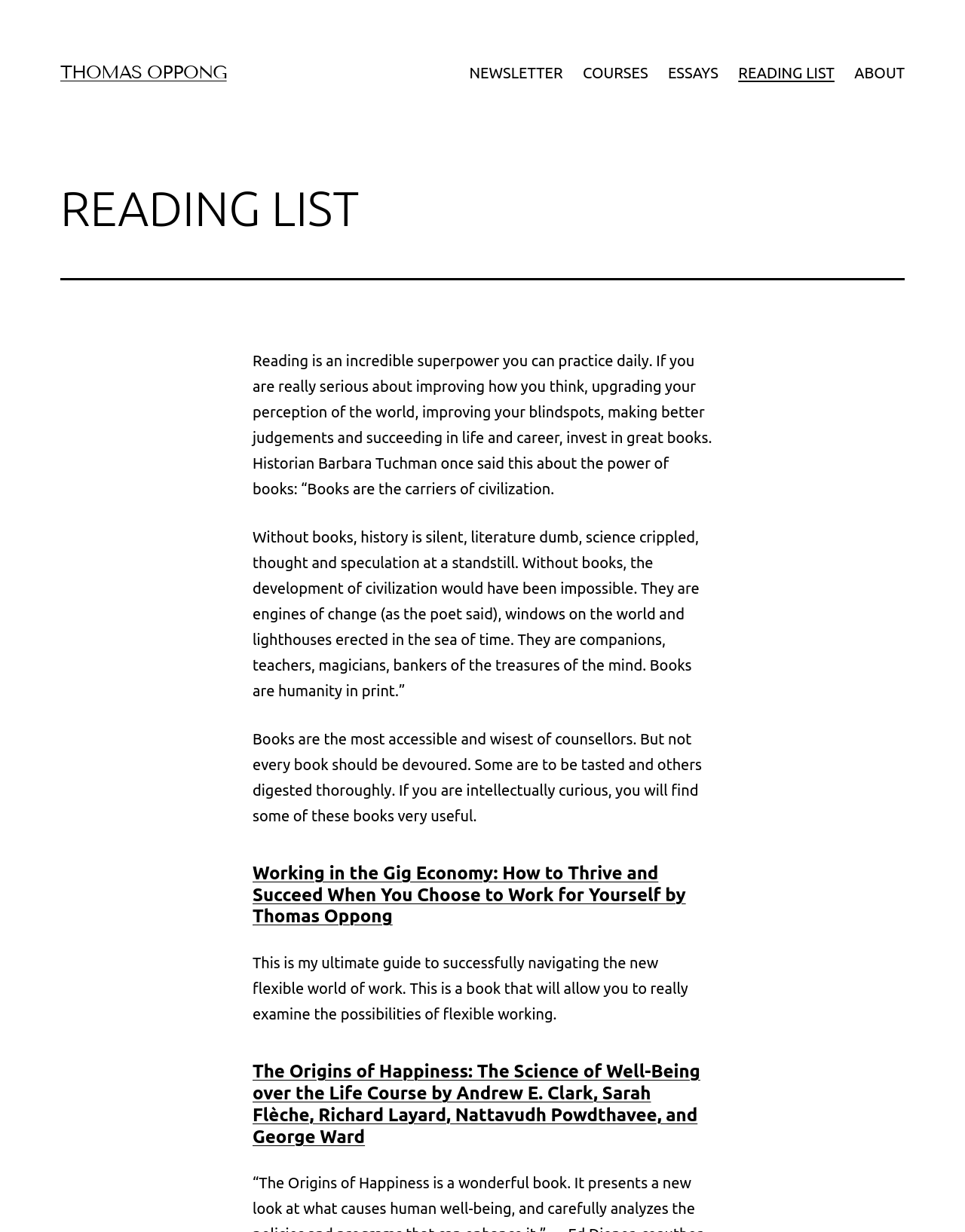How many books are listed on the webpage?
Look at the image and respond with a one-word or short-phrase answer.

2